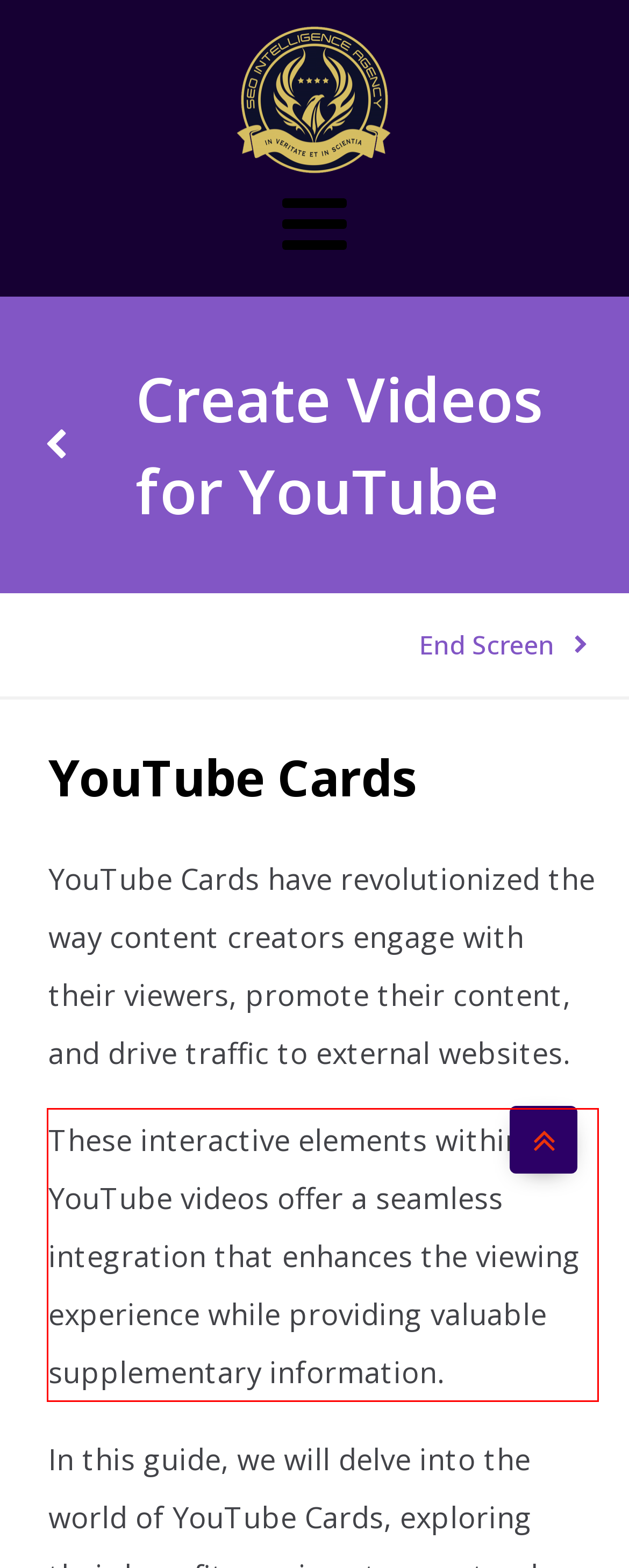There is a UI element on the webpage screenshot marked by a red bounding box. Extract and generate the text content from within this red box.

These interactive elements within YouTube videos offer a seamless integration that enhances the viewing experience while providing valuable supplementary information.